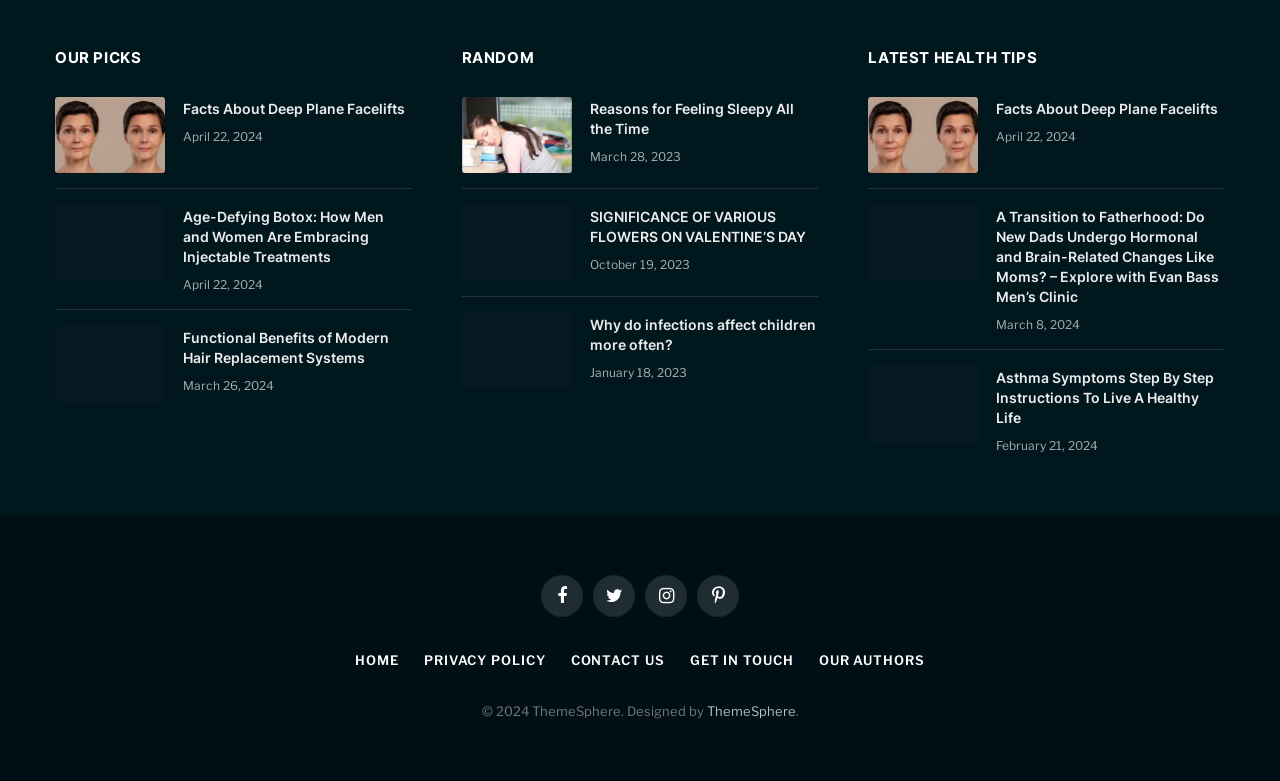Please find the bounding box coordinates of the element that needs to be clicked to perform the following instruction: "Go to 'HOME'". The bounding box coordinates should be four float numbers between 0 and 1, represented as [left, top, right, bottom].

[0.278, 0.835, 0.312, 0.856]